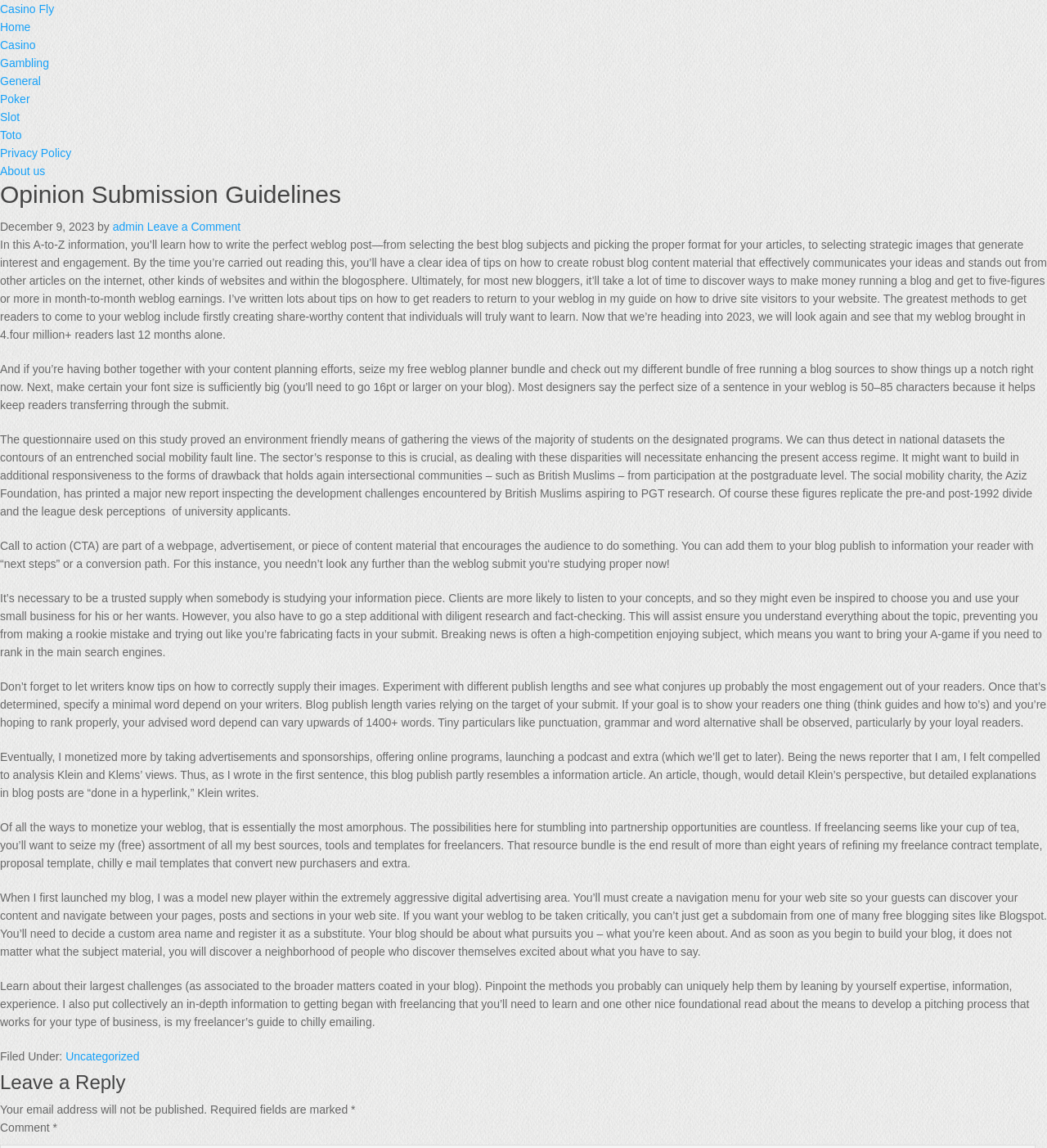Please find and report the bounding box coordinates of the element to click in order to perform the following action: "Click the 'Leave a Comment' link". The coordinates should be expressed as four float numbers between 0 and 1, in the format [left, top, right, bottom].

[0.14, 0.192, 0.23, 0.203]